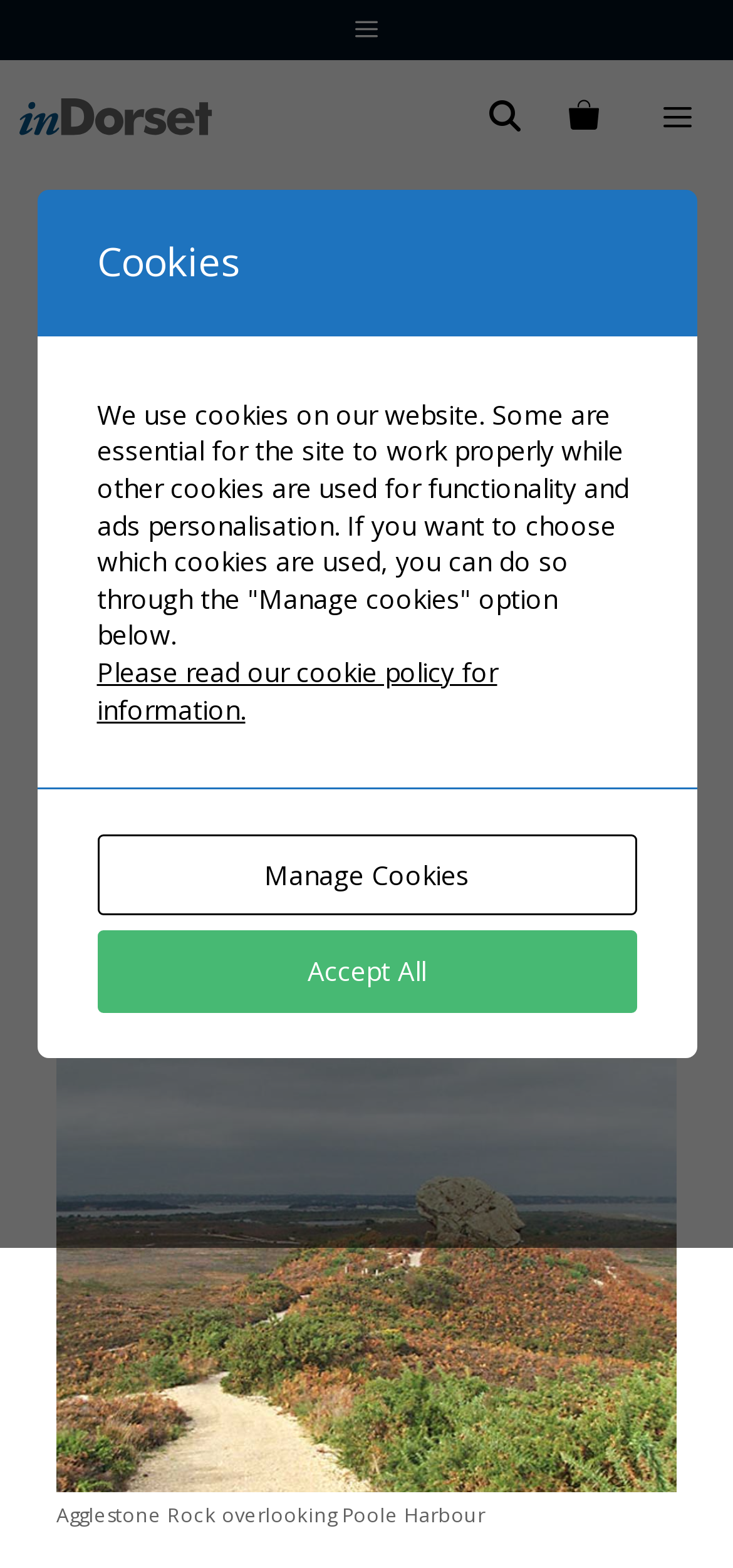What is the purpose of the cookies on the website?
Look at the image and answer the question using a single word or phrase.

Functionality and ads personalisation